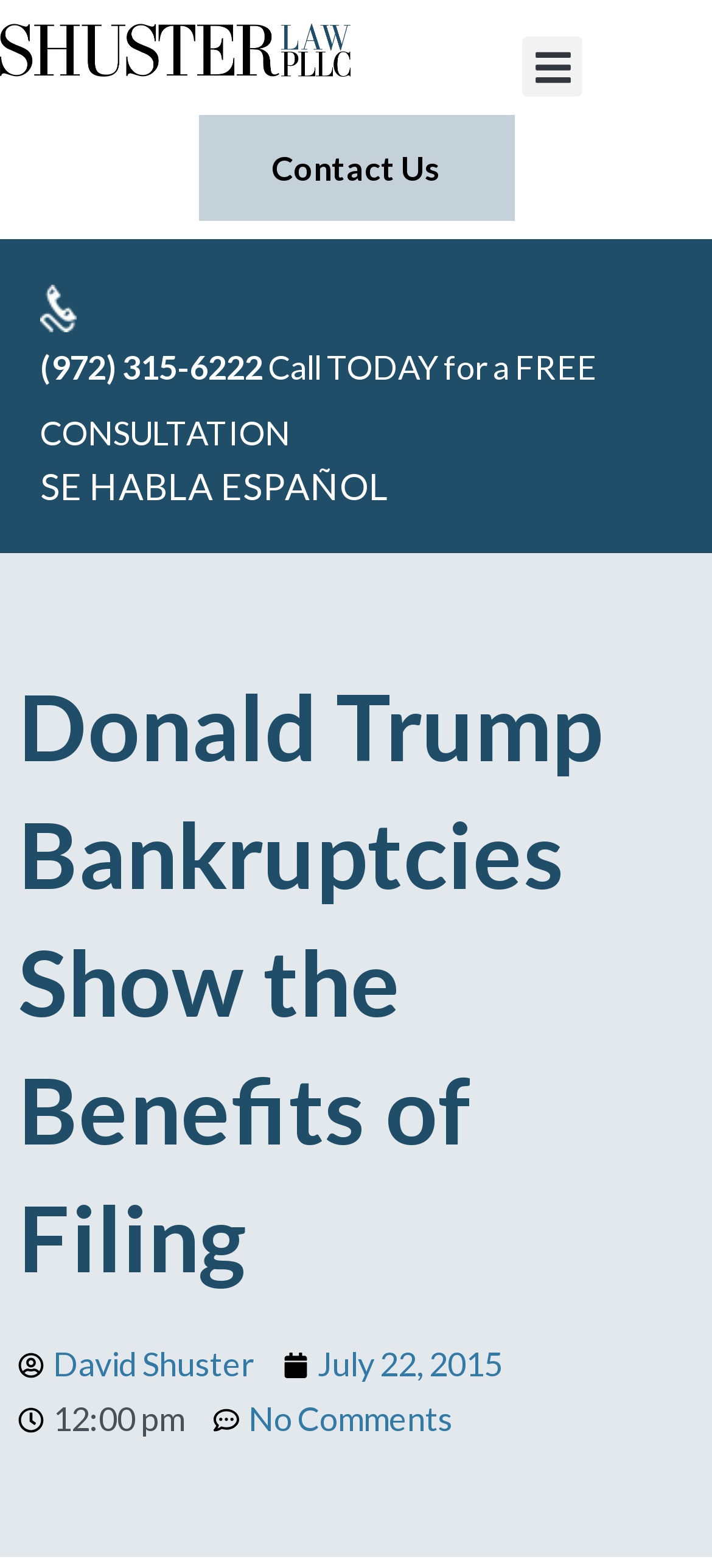Bounding box coordinates must be specified in the format (top-left x, top-left y, bottom-right x, bottom-right y). All values should be floating point numbers between 0 and 1. What are the bounding box coordinates of the UI element described as: Contact Us

[0.278, 0.073, 0.722, 0.141]